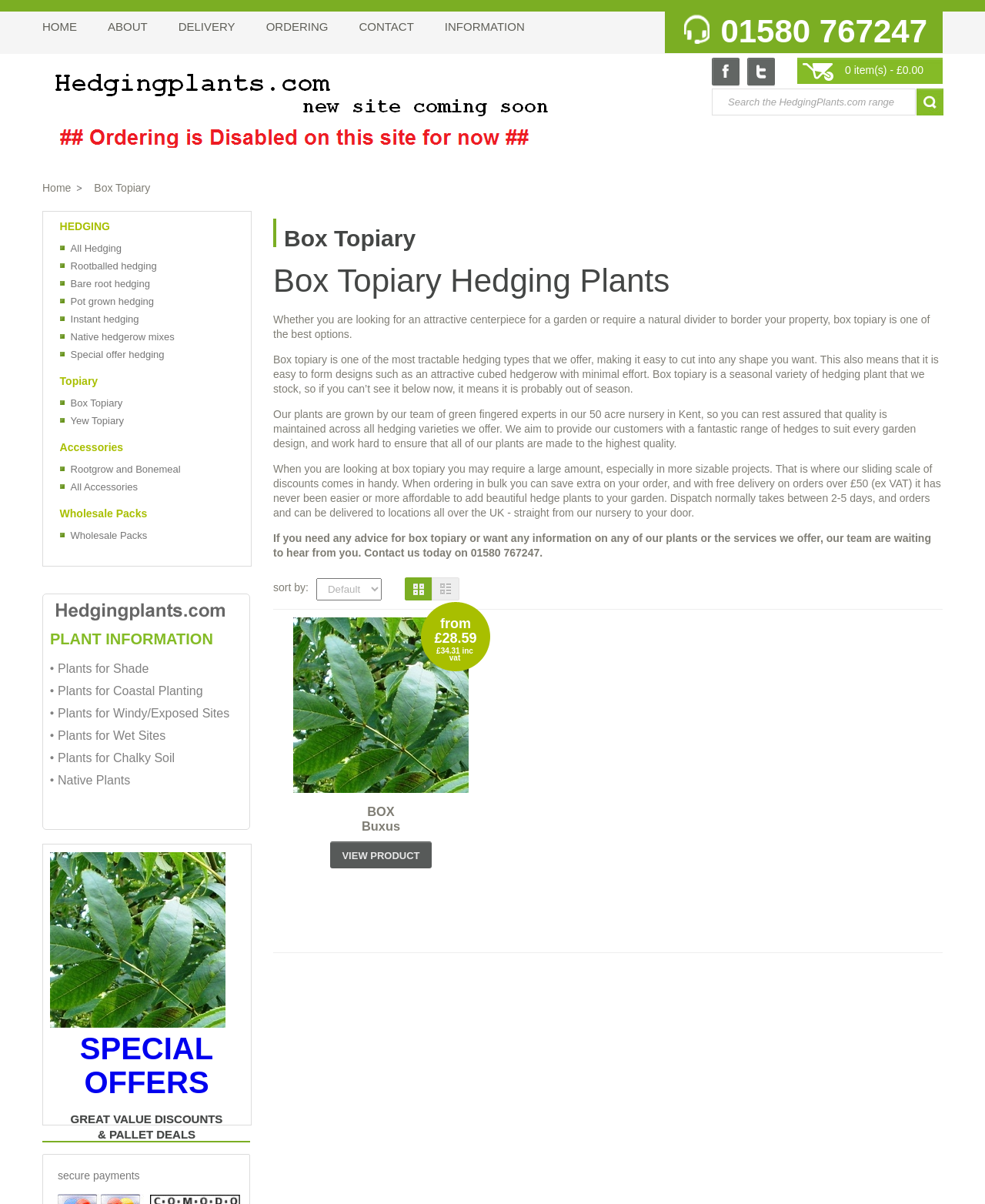What is the price range of the Box Buxus?
Answer the question with as much detail as possible.

I found the price range by looking at the static text elements that say 'from £28.59' and '£34.31 inc vat'.